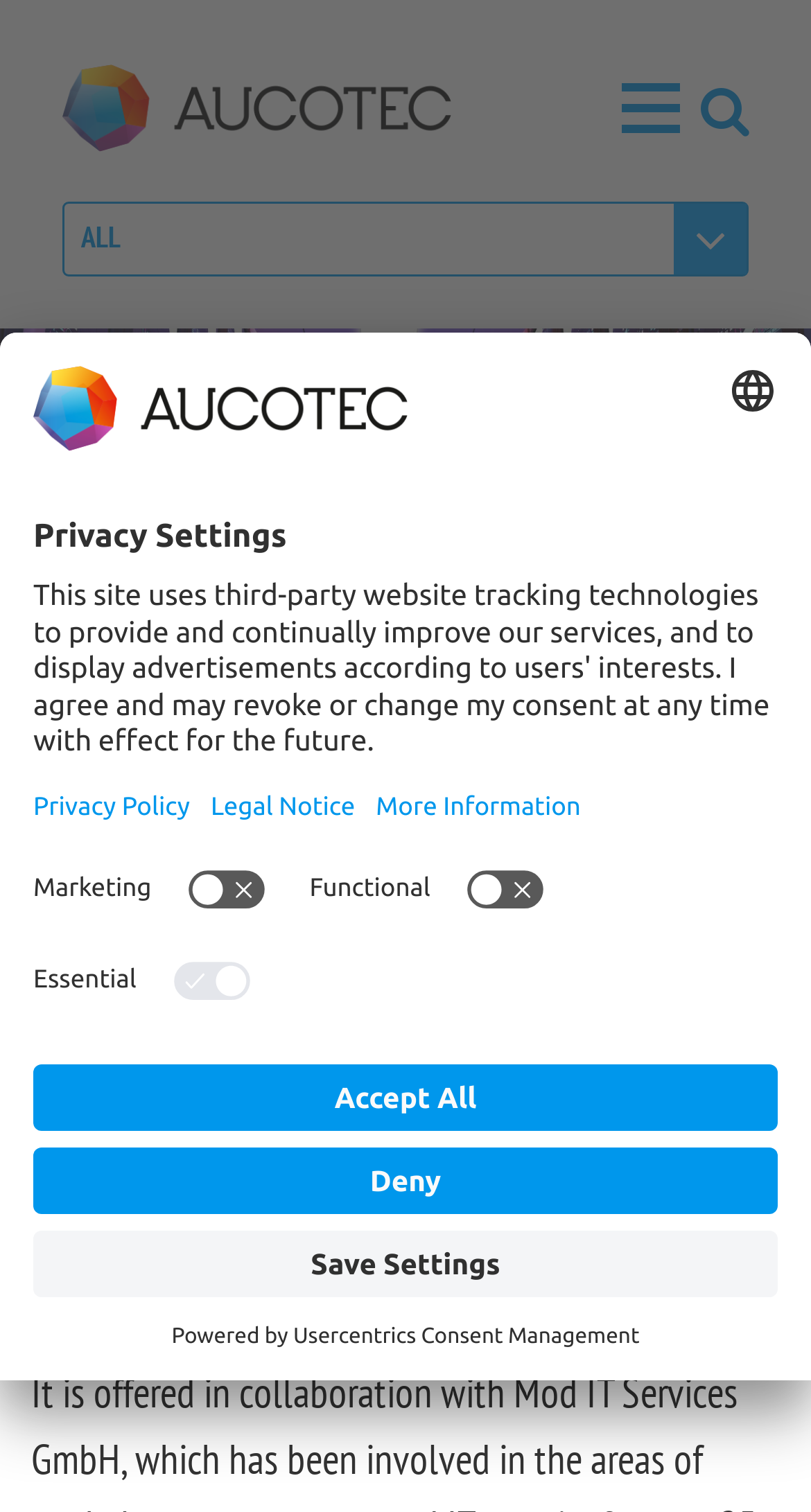Specify the bounding box coordinates of the element's area that should be clicked to execute the given instruction: "Open Privacy Settings". The coordinates should be four float numbers between 0 and 1, i.e., [left, top, right, bottom].

[0.0, 0.819, 0.113, 0.88]